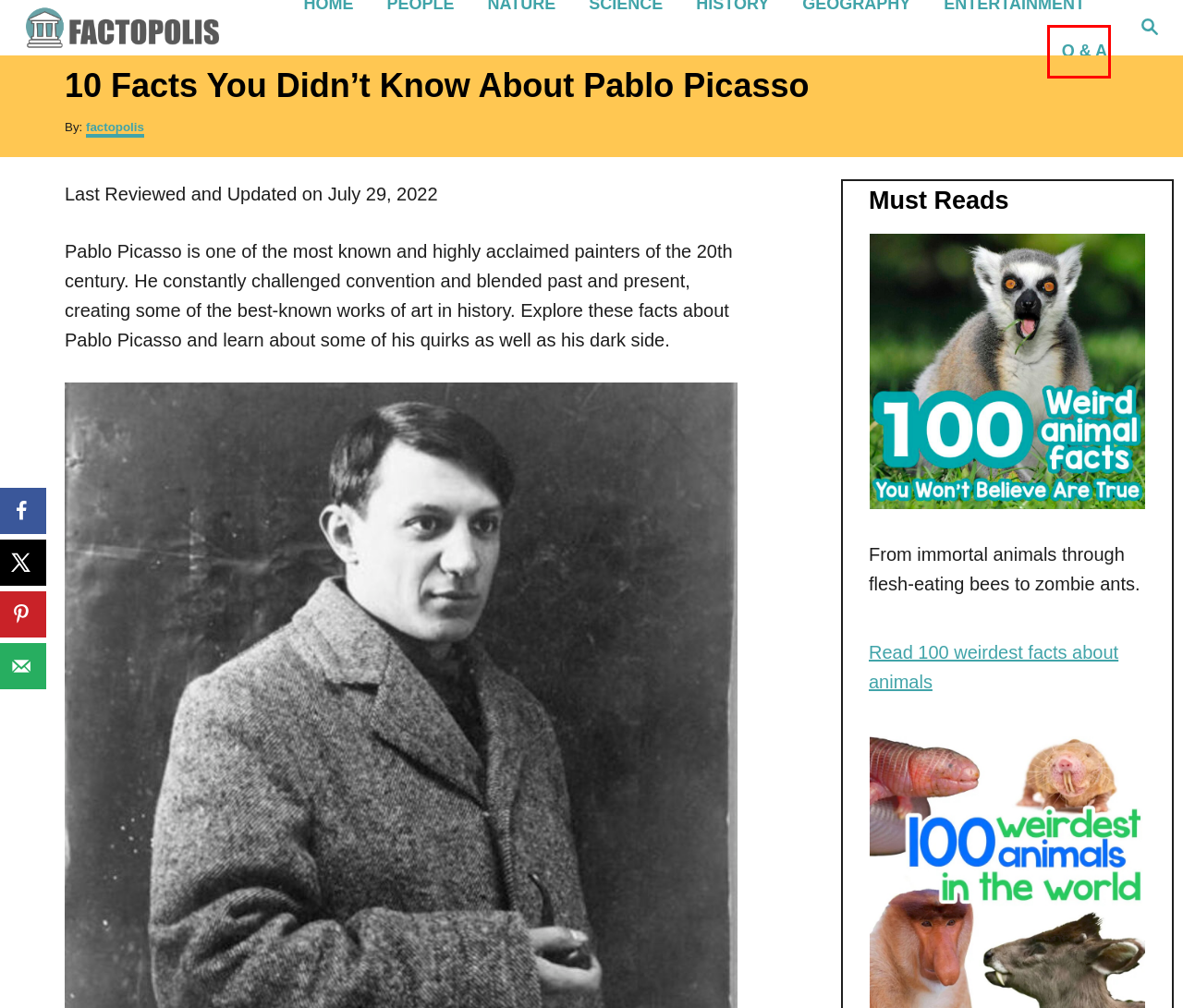Please examine the screenshot provided, which contains a red bounding box around a UI element. Select the webpage description that most accurately describes the new page displayed after clicking the highlighted element. Here are the candidates:
A. Modern History Archives - Factopolis
B. Q&A Archives - Factopolis
C. 10 Facts About Darkling Beetles You Need to Know - Factopolis
D. factopolis, Author at Factopolis
E. 100 Weirdest Facts About Animals You Won’t Believe Are True - Factopolis
F. 100 Weirdest Animals in the World (with photos) - Factopolis
G. Most prolific painter | Guinness World Records
H. 12 Facts About the Mona Lisa - Factopolis

B